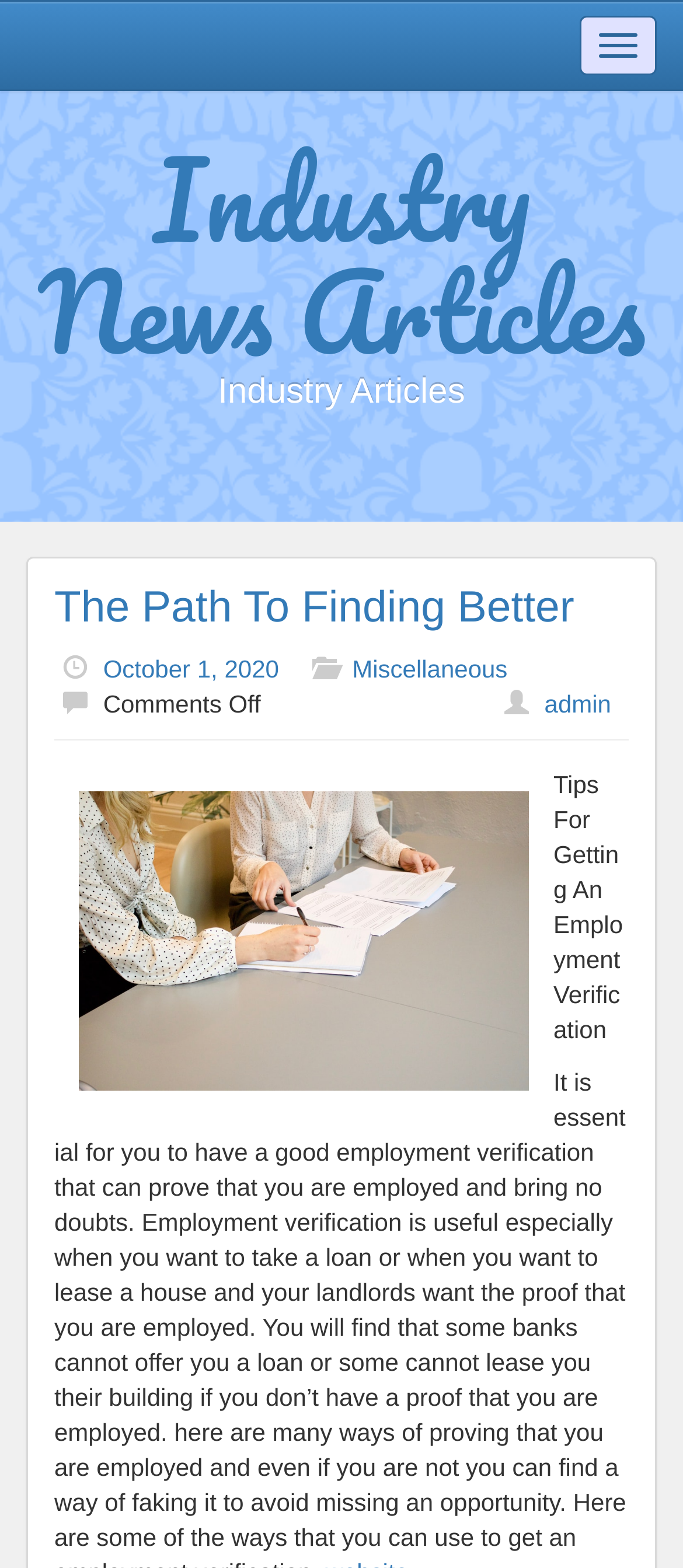Look at the image and answer the question in detail:
What is the title of the image?

I determined the title of the image by looking at the StaticText 'Tips For Getting An Employment Verification' located at [0.81, 0.491, 0.912, 0.665], which is likely to be the title of the image above it.